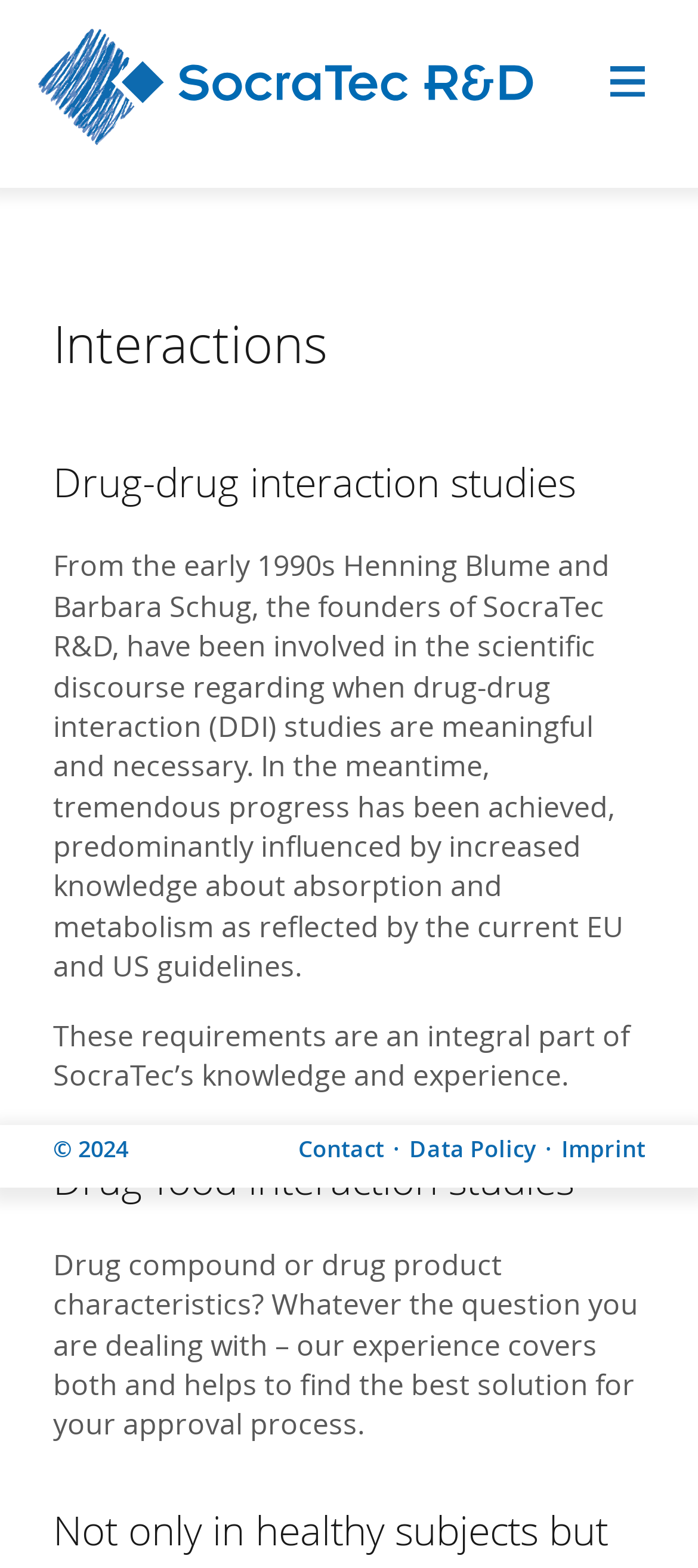What is the company name on the logo?
Refer to the image and respond with a one-word or short-phrase answer.

SocraTec R&D GmbH